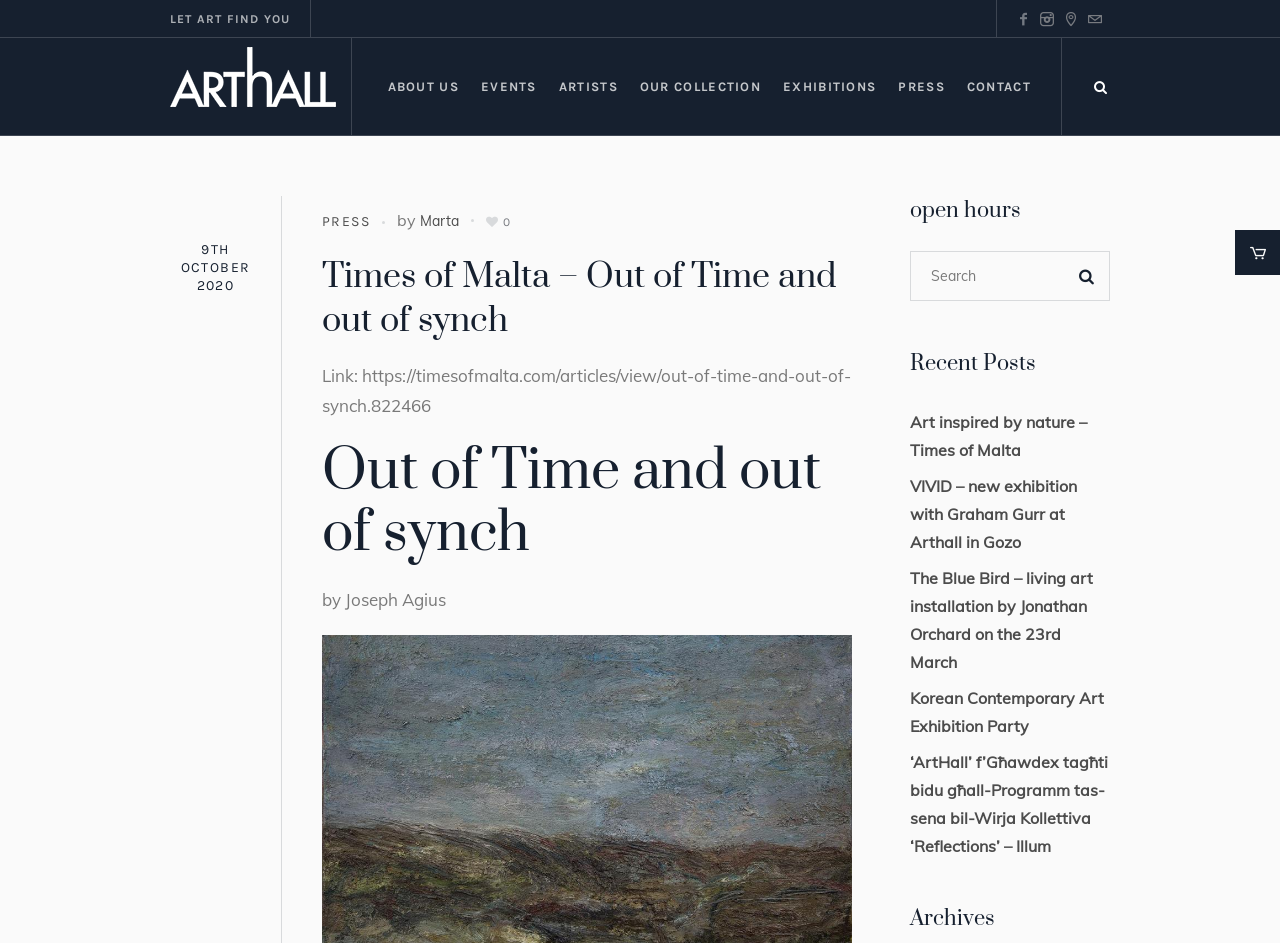Please provide the bounding box coordinates in the format (top-left x, top-left y, bottom-right x, bottom-right y). Remember, all values are floating point numbers between 0 and 1. What is the bounding box coordinate of the region described as: Exhibitions

[0.603, 0.04, 0.692, 0.143]